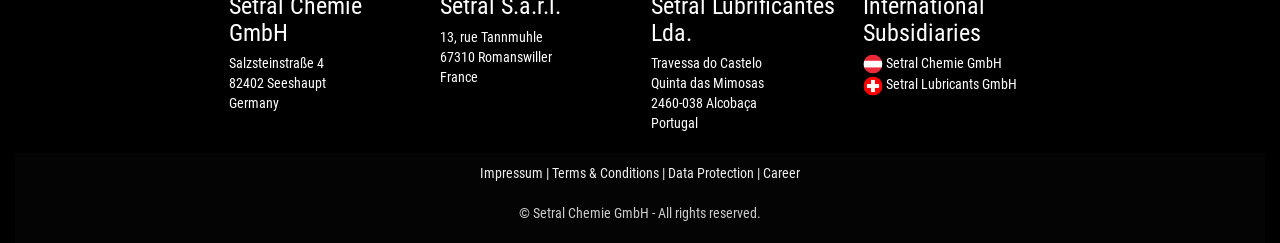What is the copyright information?
Answer the question with a single word or phrase by looking at the picture.

© Setral Chemie GmbH - All rights reserved.